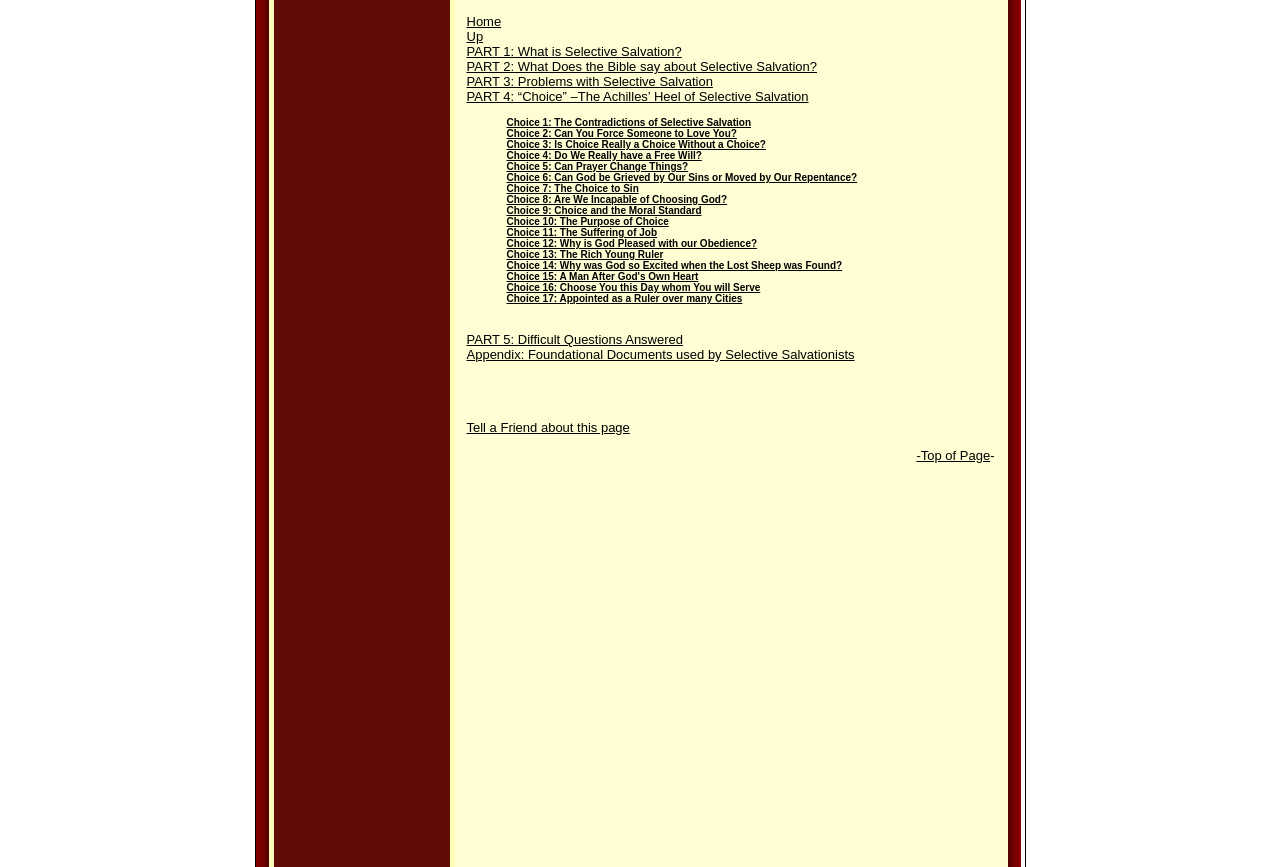Find the bounding box coordinates for the area you need to click to carry out the instruction: "Read 'PART 1: What is Selective Salvation?'". The coordinates should be four float numbers between 0 and 1, indicated as [left, top, right, bottom].

[0.364, 0.051, 0.533, 0.068]